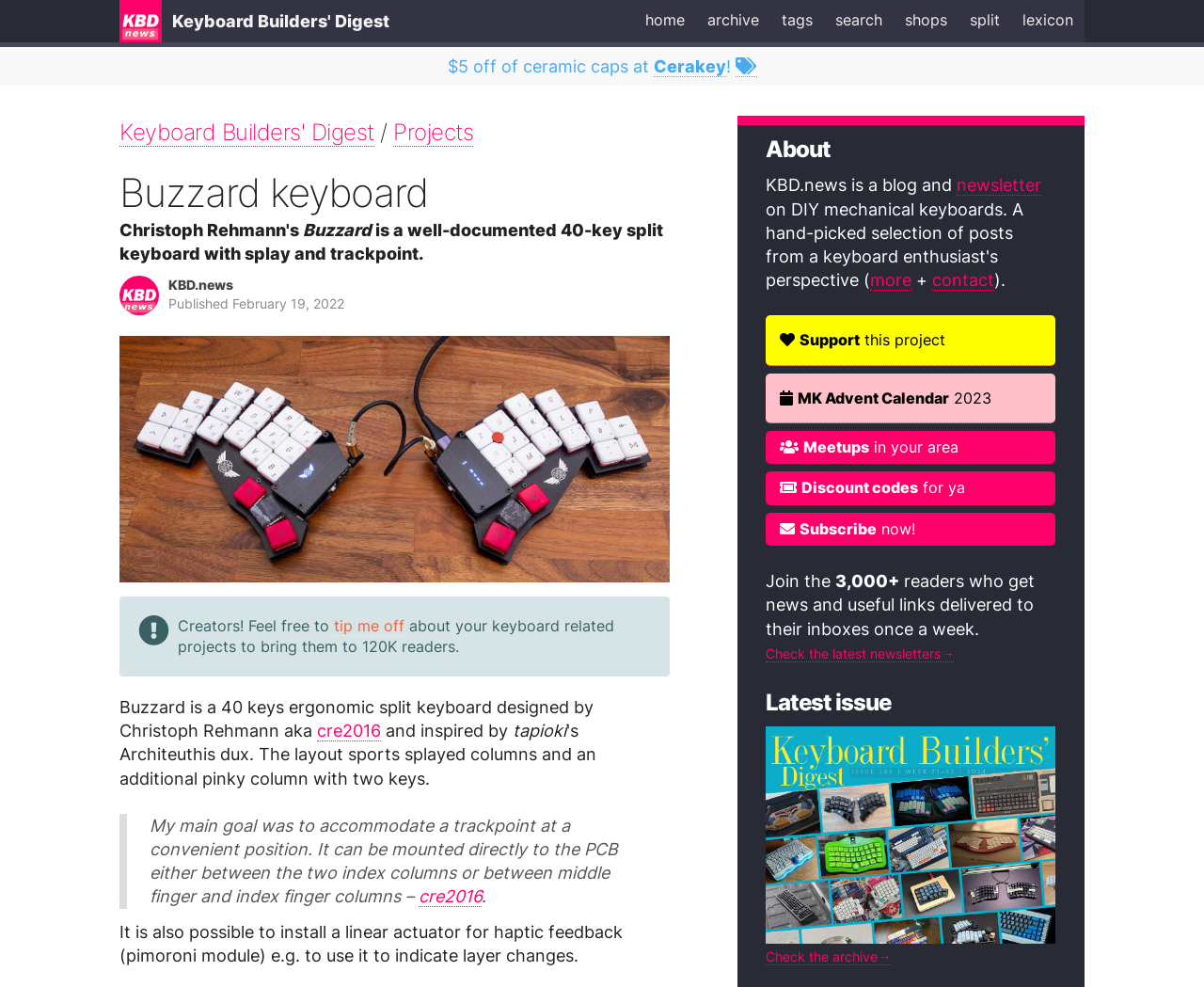Highlight the bounding box coordinates of the element that should be clicked to carry out the following instruction: "Click the 'home' link". The coordinates must be given as four float numbers ranging from 0 to 1, i.e., [left, top, right, bottom].

[0.527, 0.0, 0.578, 0.04]